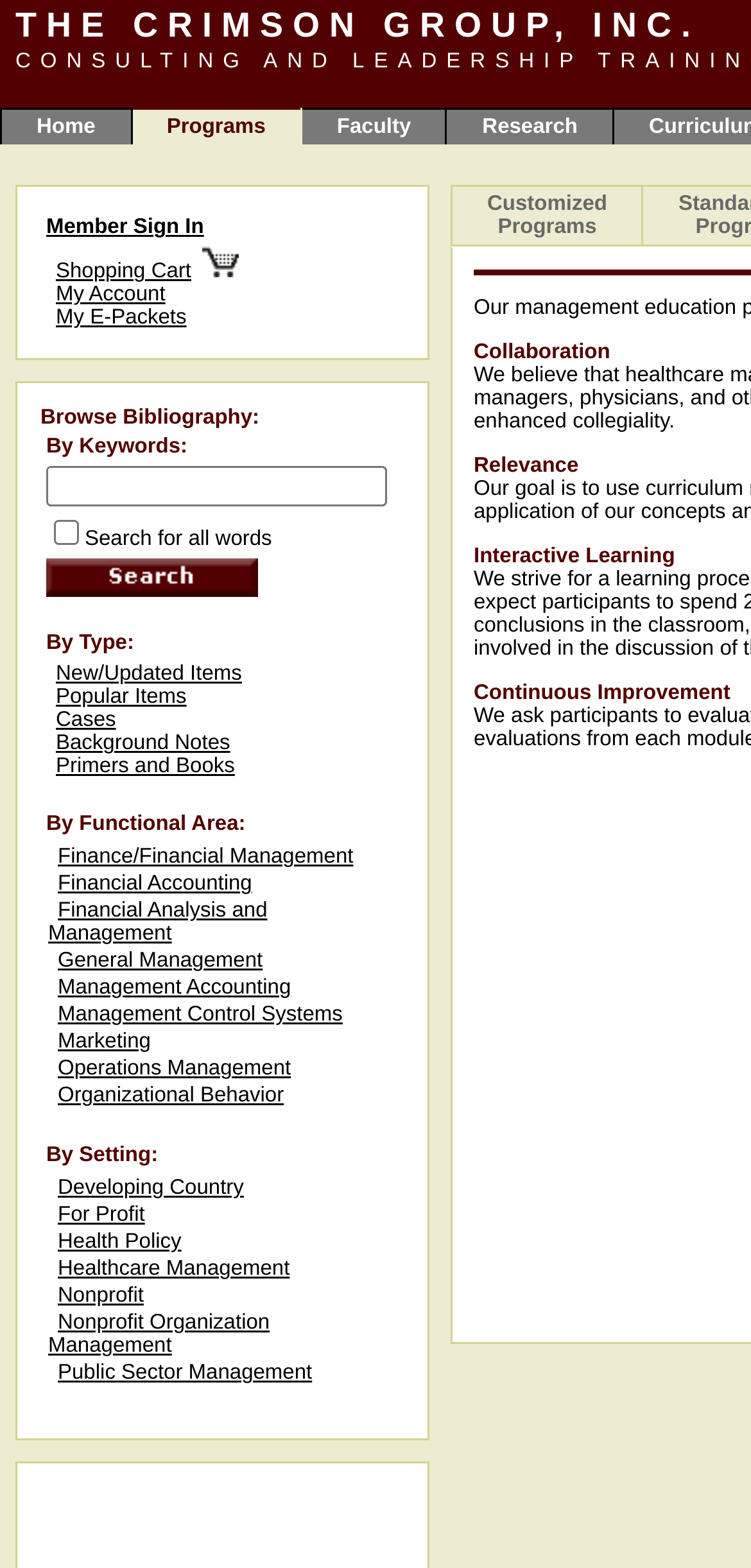Find the bounding box coordinates of the clickable area that will achieve the following instruction: "Sign in as a member".

[0.062, 0.138, 0.272, 0.152]